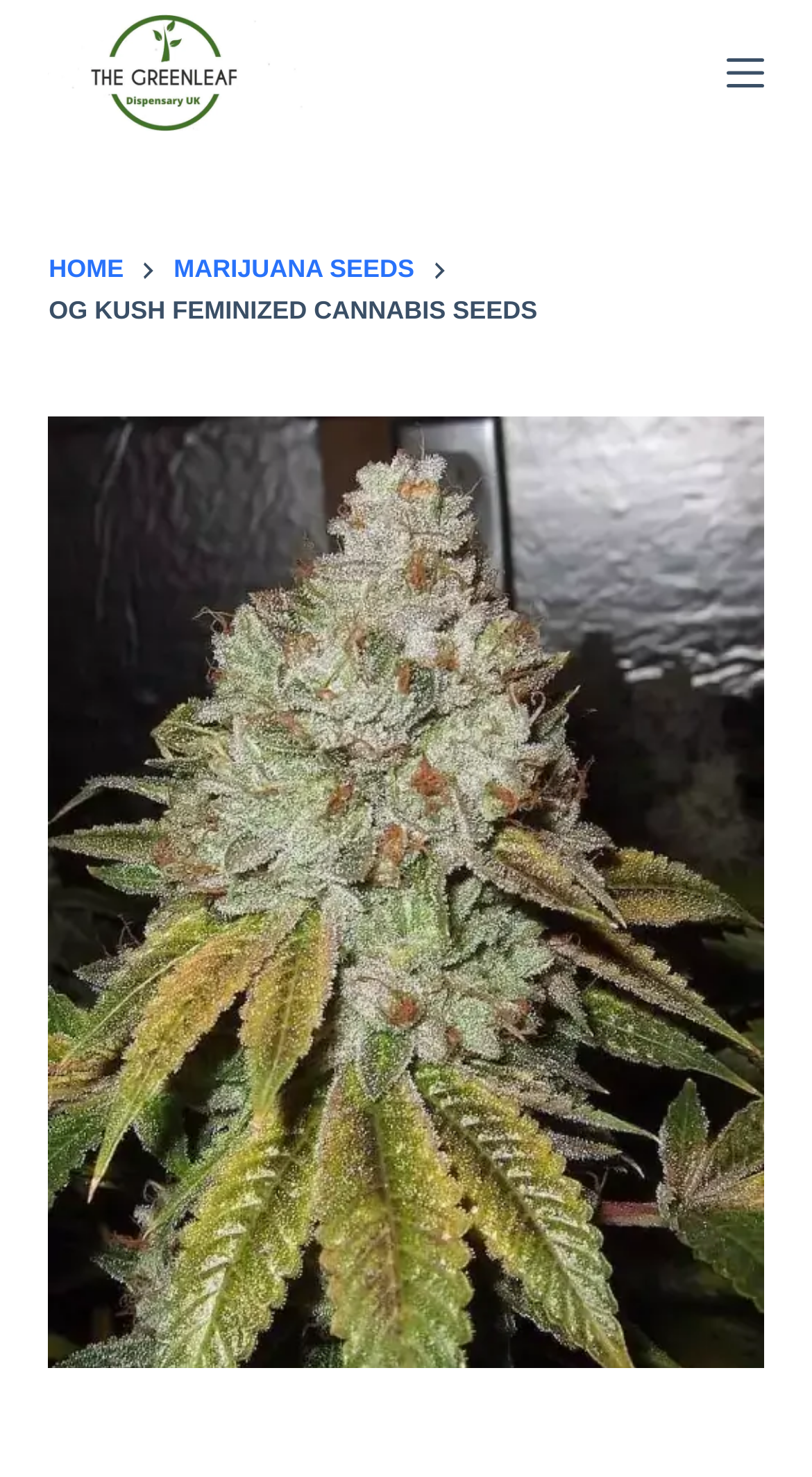What is the main category of products sold on this website?
Refer to the image and provide a detailed answer to the question.

I inferred the main category of products sold on this website by looking at the link 'MARIJUANA SEEDS' which is a prominent navigation link, and the image with the text 'OG KUSH FEMINIZED CANNABIS SEEDS' which suggests that cannabis seeds are a key product offered by the website.